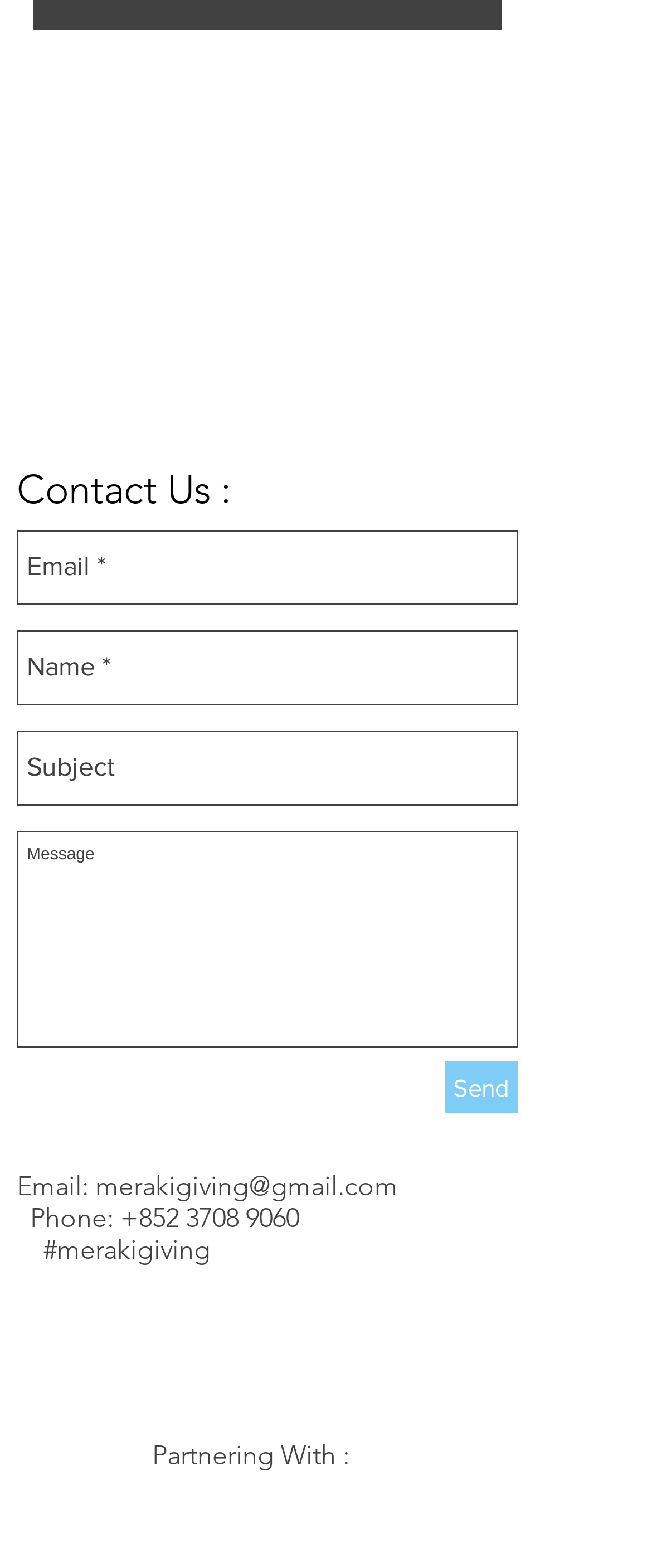Bounding box coordinates should be in the format (top-left x, top-left y, bottom-right x, bottom-right y) and all values should be floating point numbers between 0 and 1. Determine the bounding box coordinate for the UI element described as: merakigiving@gmail.com

[0.146, 0.746, 0.61, 0.767]